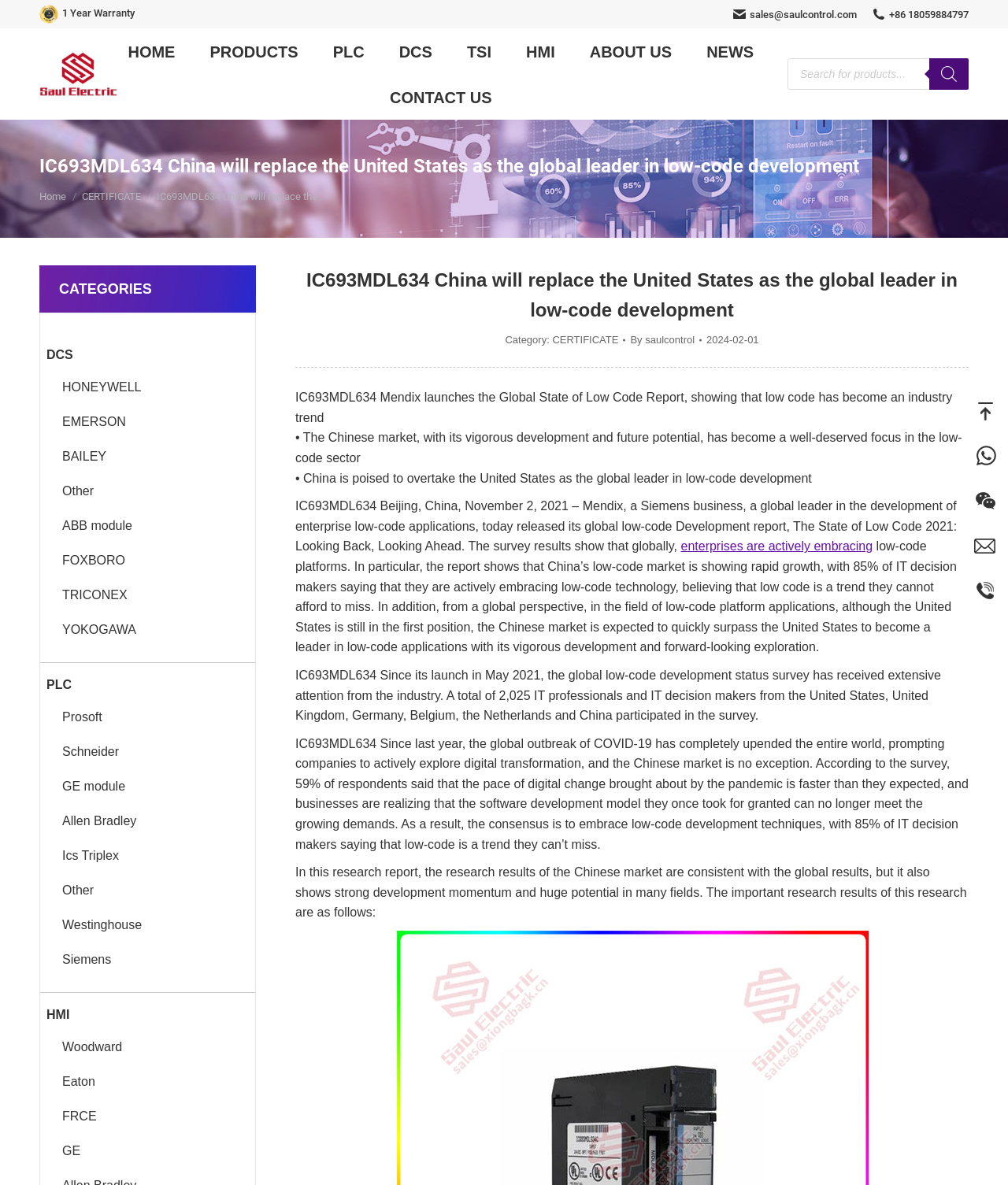From the given element description: "Go to Top", find the bounding box for the UI element. Provide the coordinates as four float numbers between 0 and 1, in the order [left, top, right, bottom].

[0.961, 0.817, 0.992, 0.844]